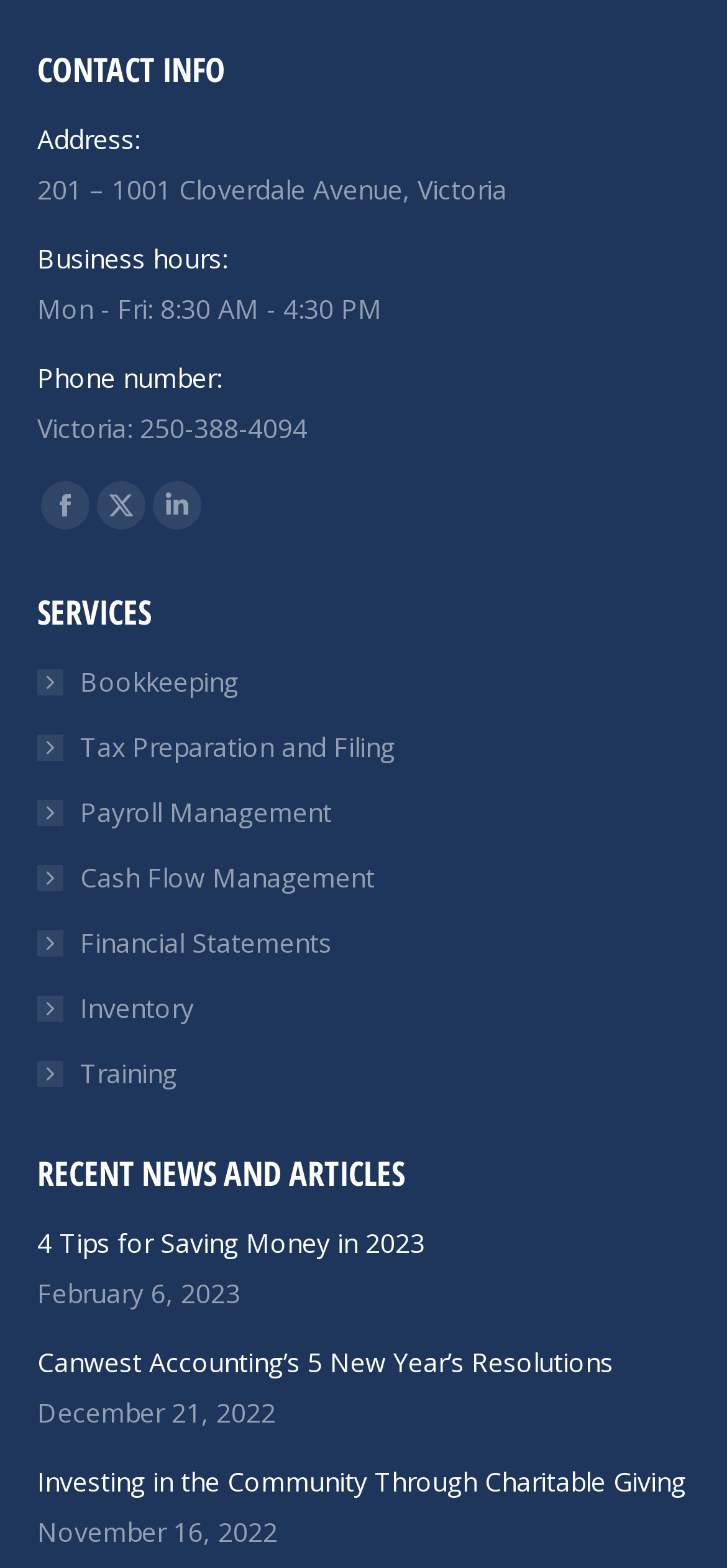Please specify the bounding box coordinates of the clickable region necessary for completing the following instruction: "Call Victoria office". The coordinates must consist of four float numbers between 0 and 1, i.e., [left, top, right, bottom].

[0.192, 0.262, 0.423, 0.284]